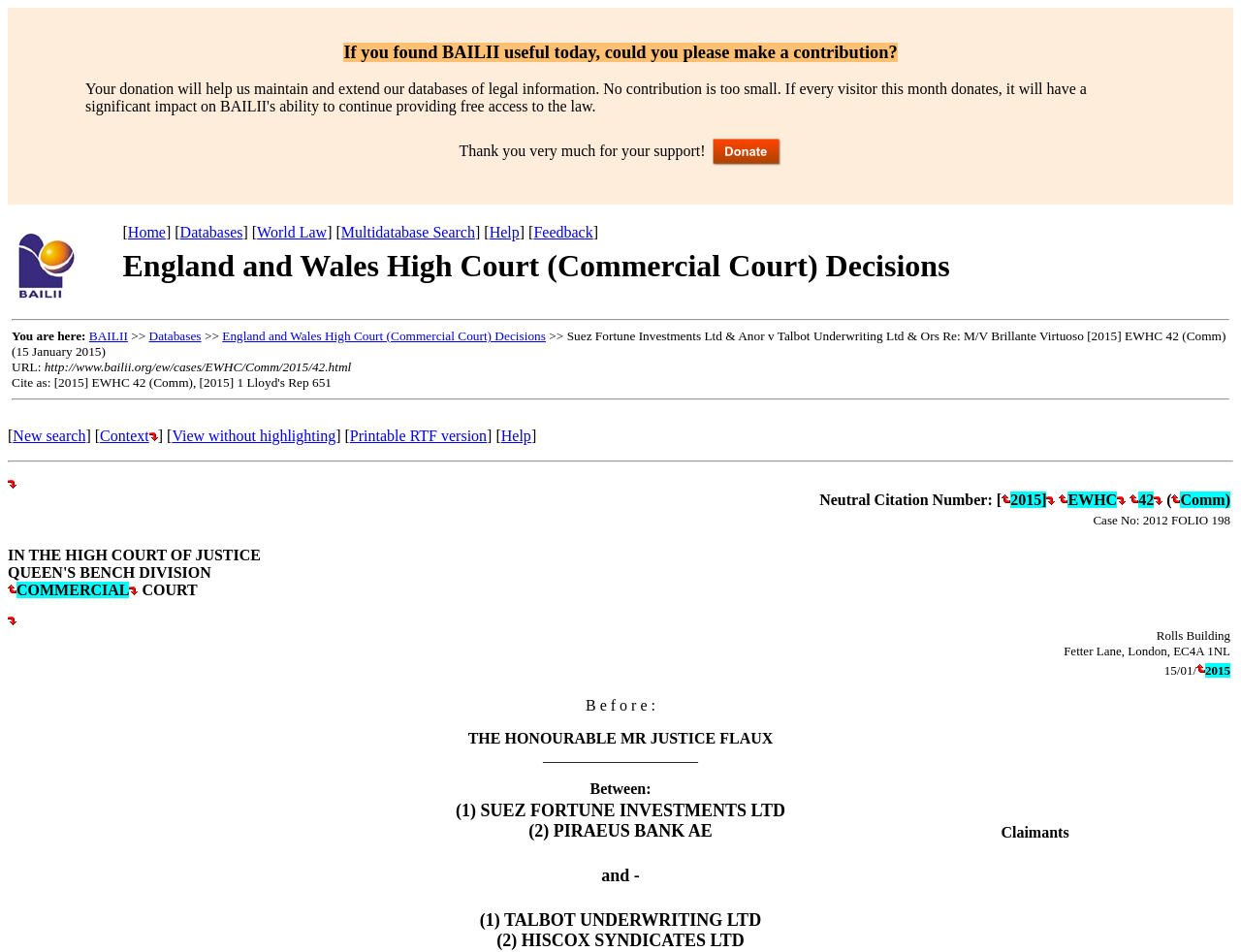Identify the bounding box coordinates of the part that should be clicked to carry out this instruction: "Click on the 'Home' link".

[0.103, 0.235, 0.134, 0.253]